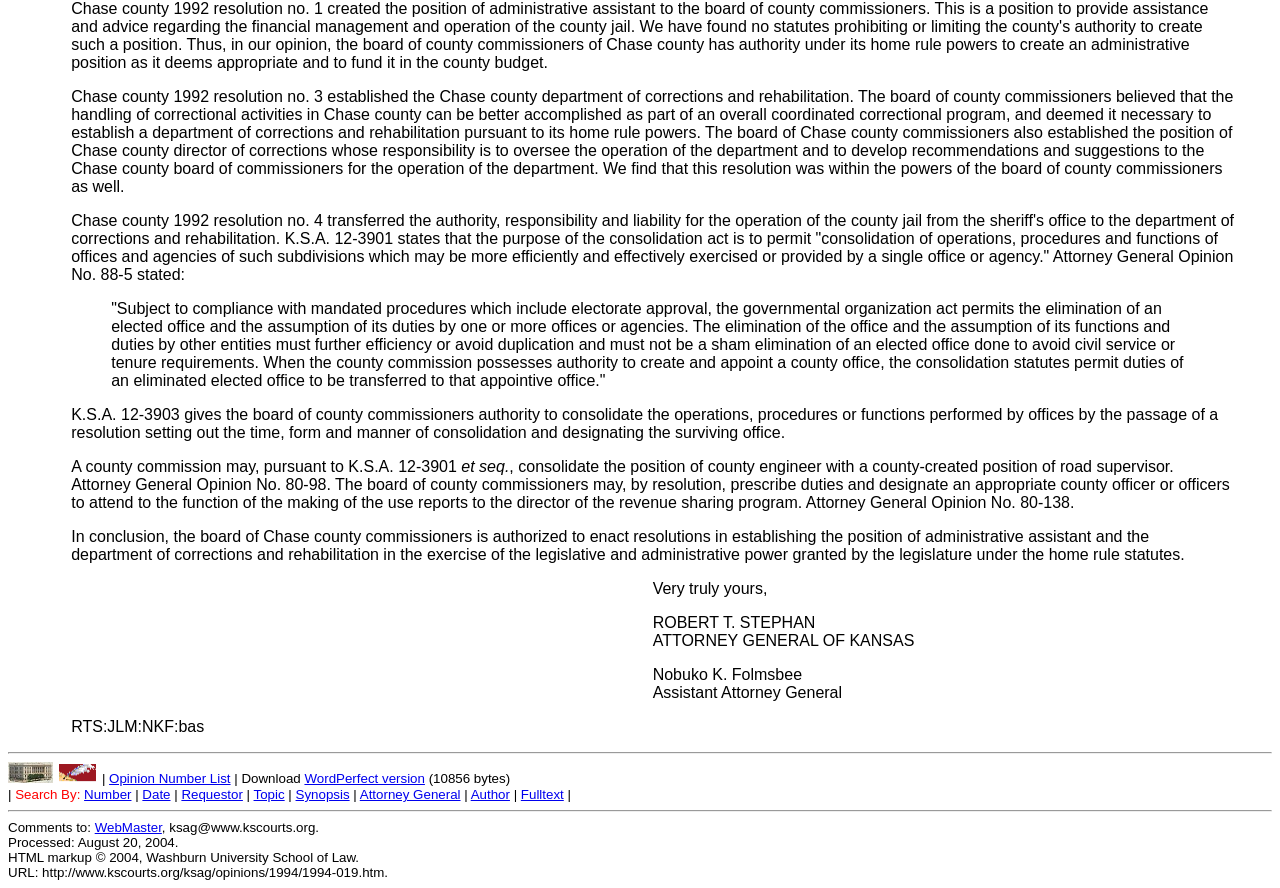Using the description: "Number", determine the UI element's bounding box coordinates. Ensure the coordinates are in the format of four float numbers between 0 and 1, i.e., [left, top, right, bottom].

[0.066, 0.886, 0.103, 0.903]